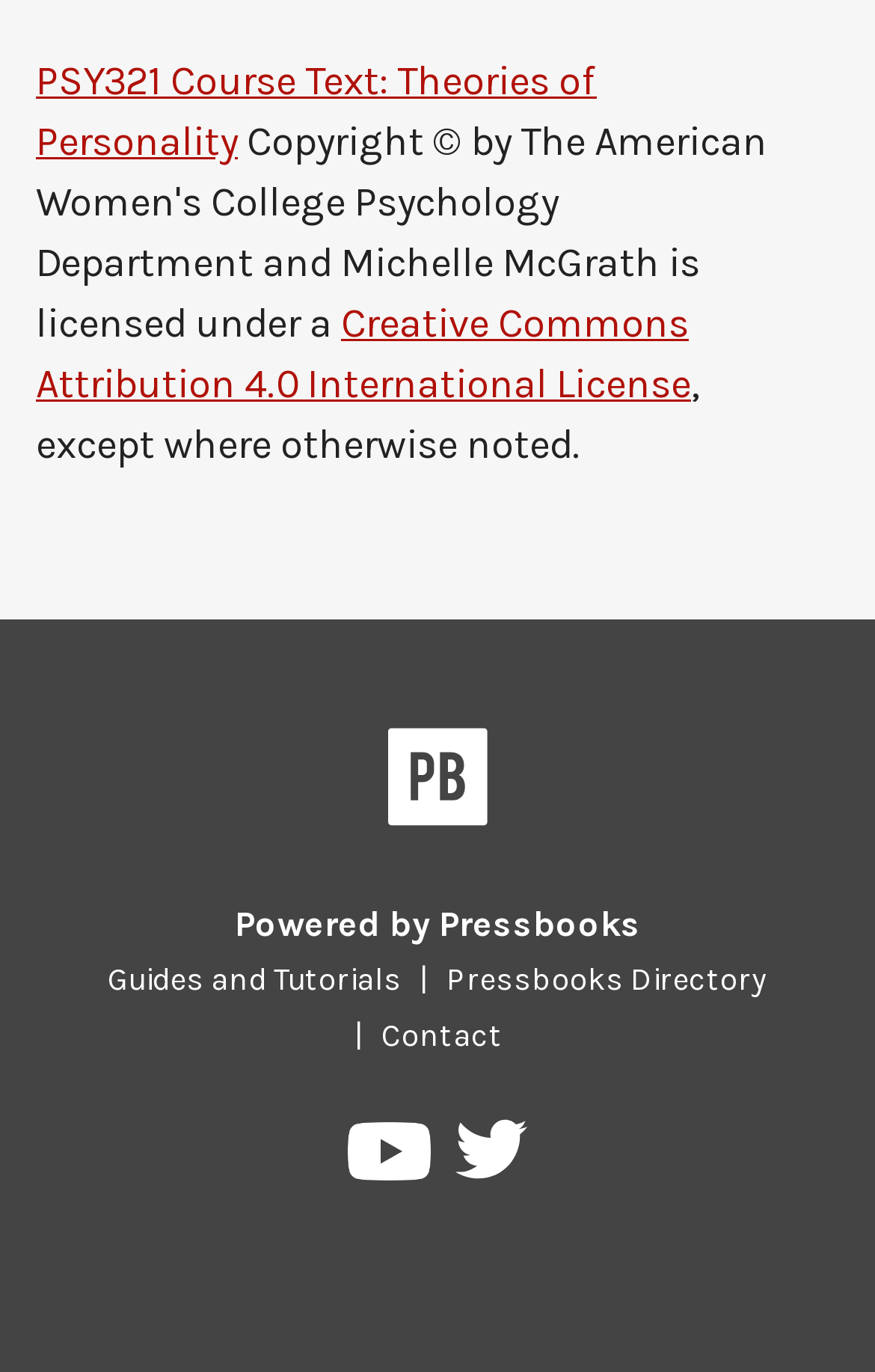Specify the bounding box coordinates of the element's region that should be clicked to achieve the following instruction: "Learn about the Creative Commons license". The bounding box coordinates consist of four float numbers between 0 and 1, in the format [left, top, right, bottom].

[0.041, 0.218, 0.79, 0.298]